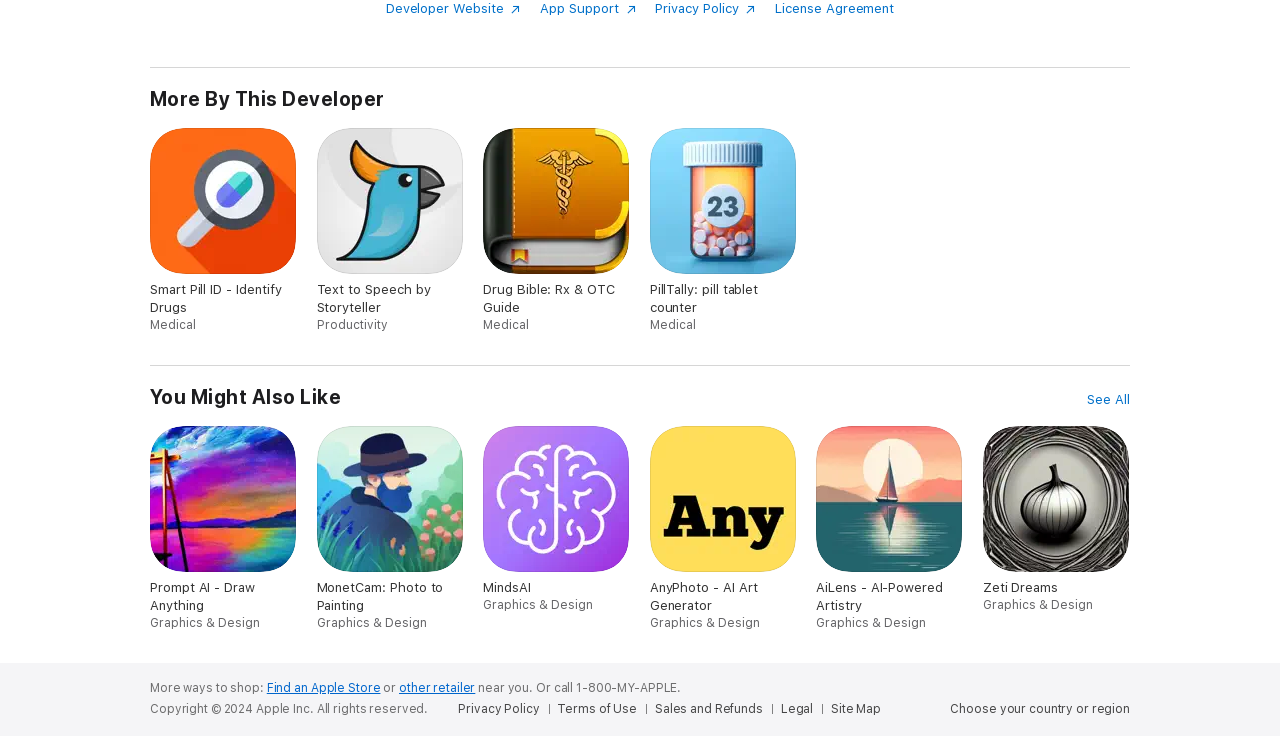Calculate the bounding box coordinates for the UI element based on the following description: "App Support". Ensure the coordinates are four float numbers between 0 and 1, i.e., [left, top, right, bottom].

[0.422, 0.001, 0.496, 0.021]